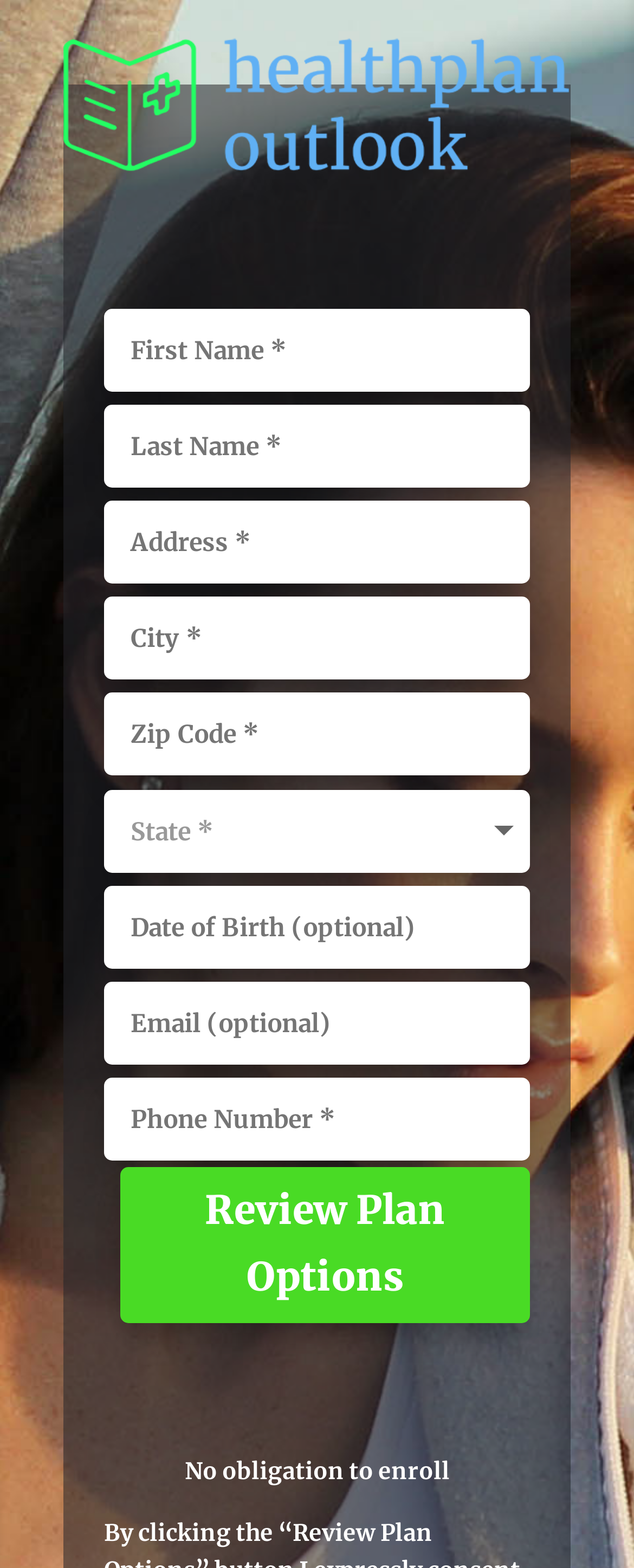Determine the bounding box coordinates of the region I should click to achieve the following instruction: "Input additional details". Ensure the bounding box coordinates are four float numbers between 0 and 1, i.e., [left, top, right, bottom].

[0.165, 0.565, 0.836, 0.617]